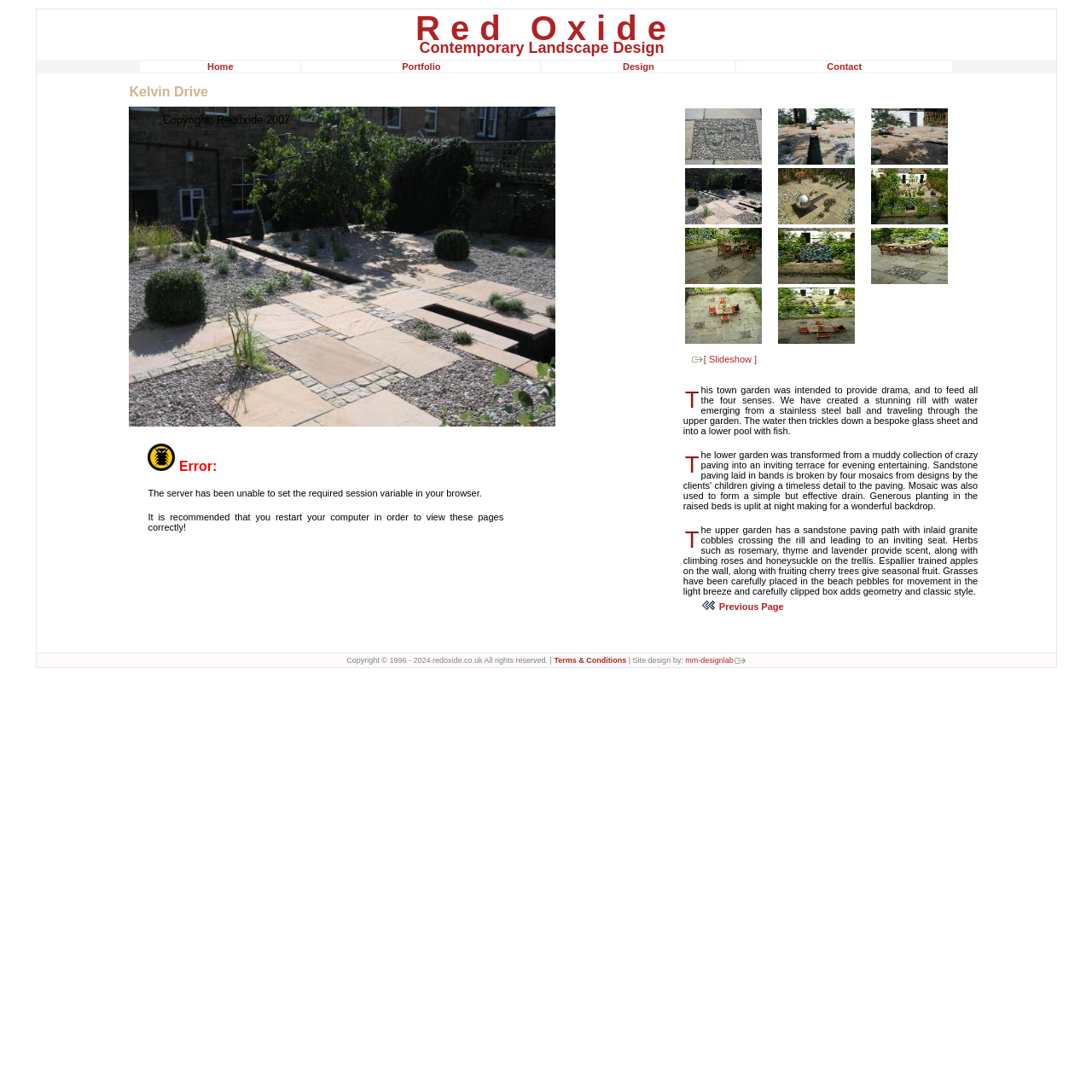What type of trees are used in the garden?
Please use the image to deliver a detailed and complete answer.

The type of trees used in the garden can be found in the description of the project, which mentions that fruiting cherry trees are used, along with espallier trained apples on the wall.